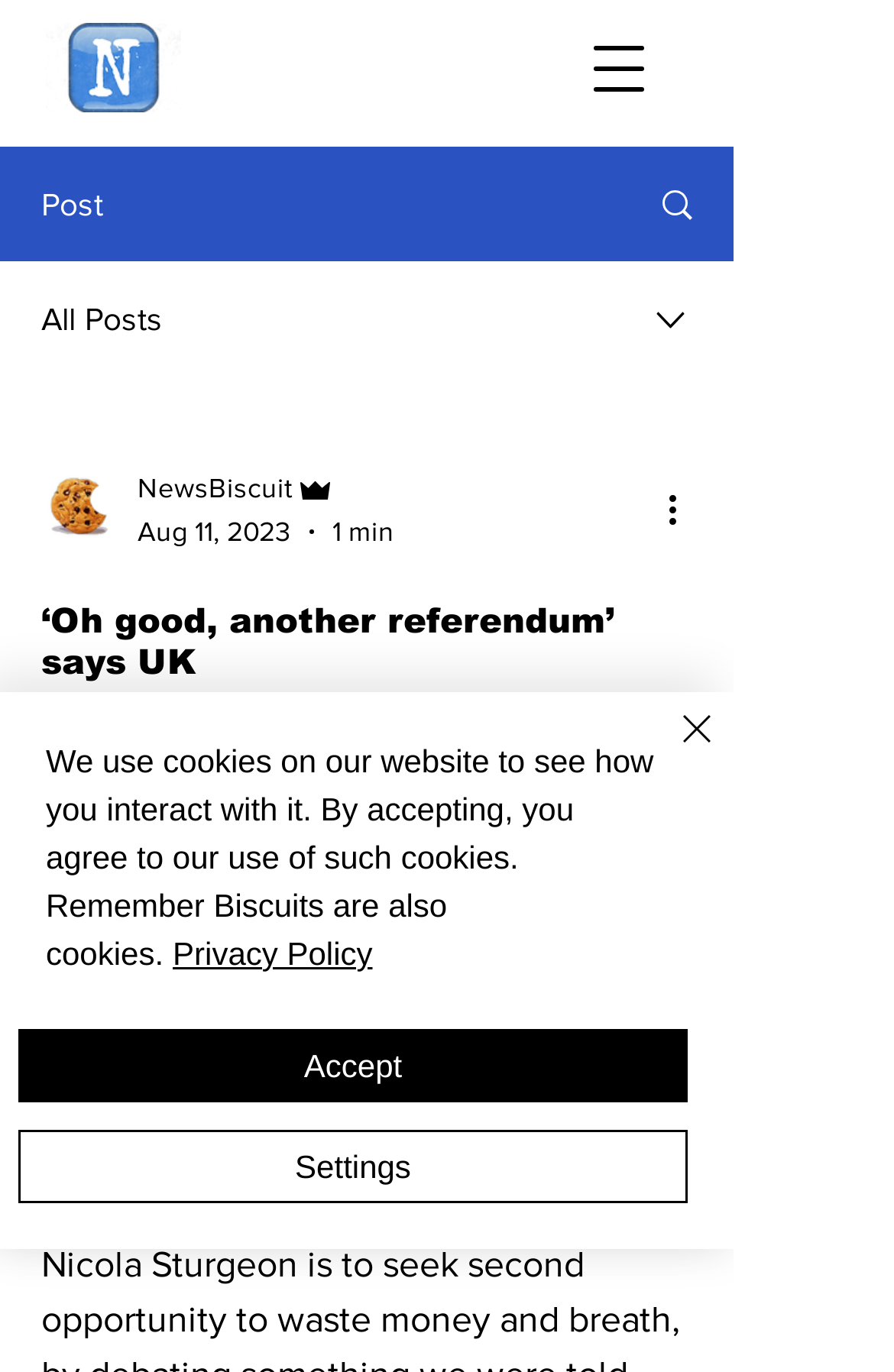What is the name of the website?
Please provide a single word or phrase as your answer based on the image.

NewsBiscuit